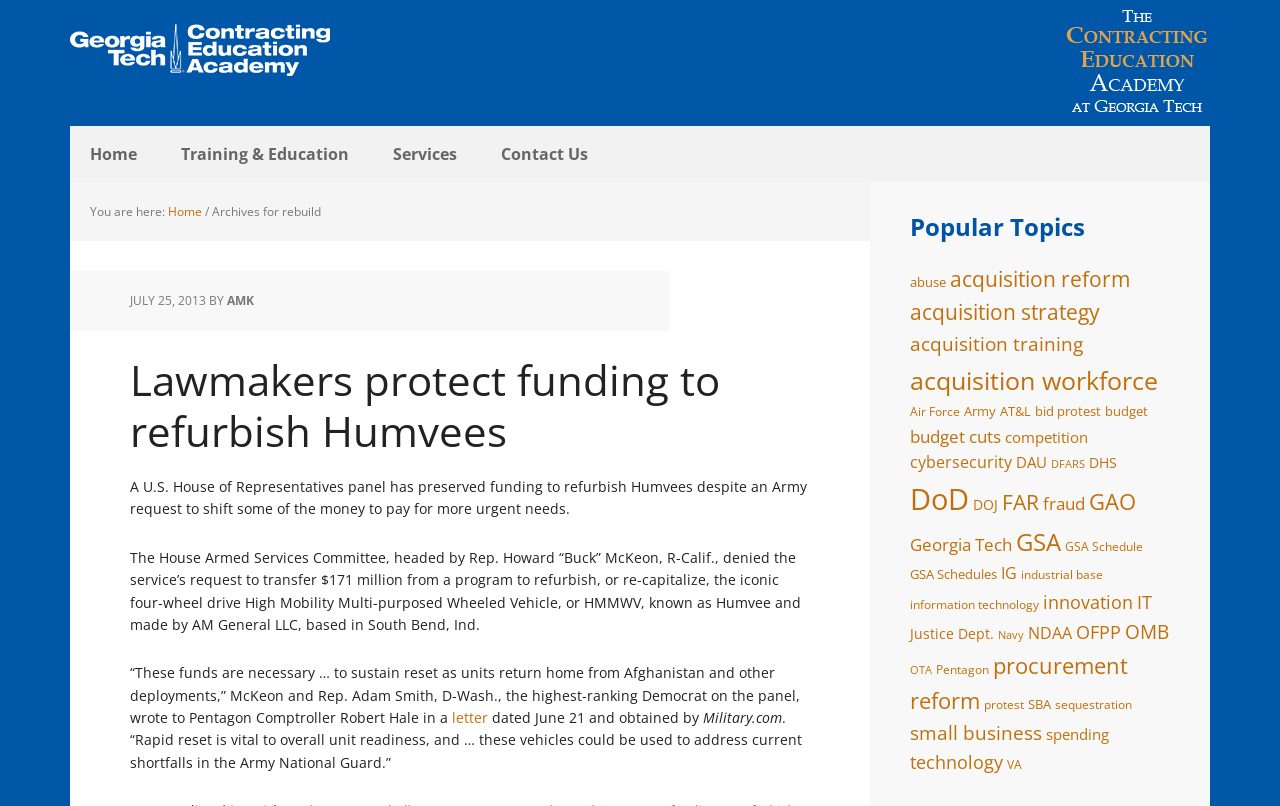Who wrote the latest article?
Please respond to the question with a detailed and well-explained answer.

The author of the latest article can be found in the link element with the text 'AMK' which is located near the top of the webpage, below the heading 'Archives for rebuild'.